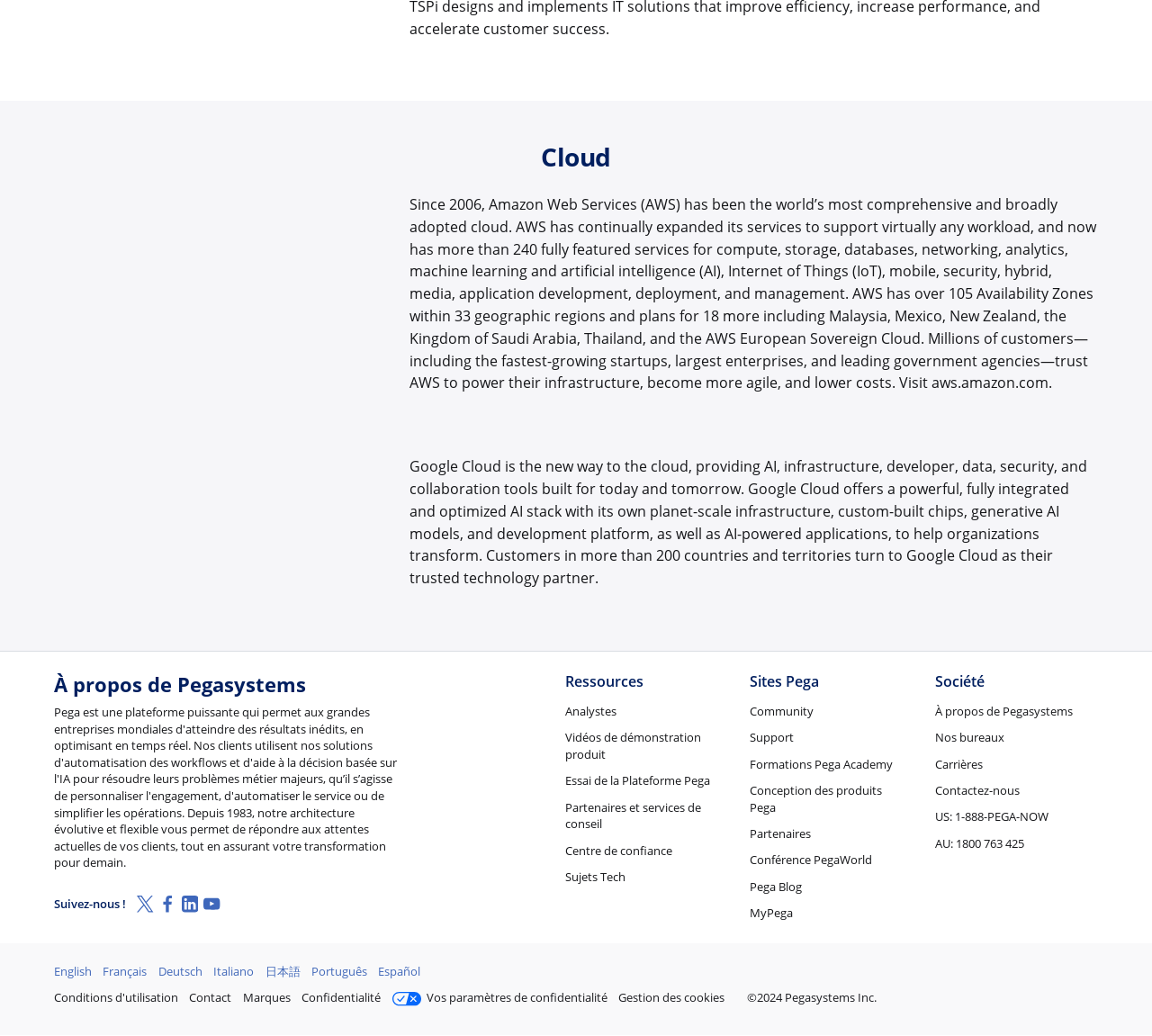Give a one-word or short-phrase answer to the following question: 
What is the phone number for US customers?

1-888-PEGA-NOW